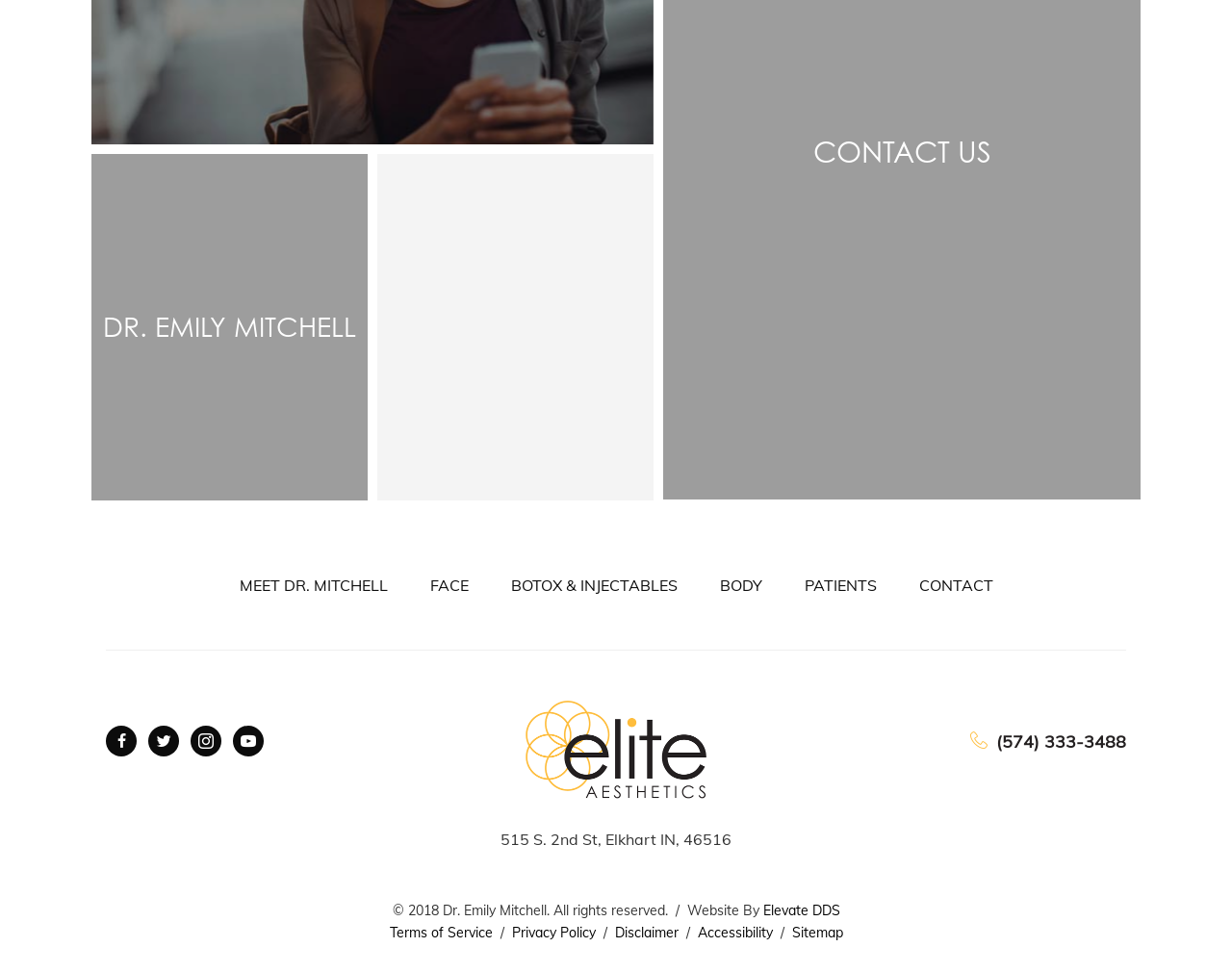Answer in one word or a short phrase: 
What is the phone number of the medical spa?

(574) 333-3488